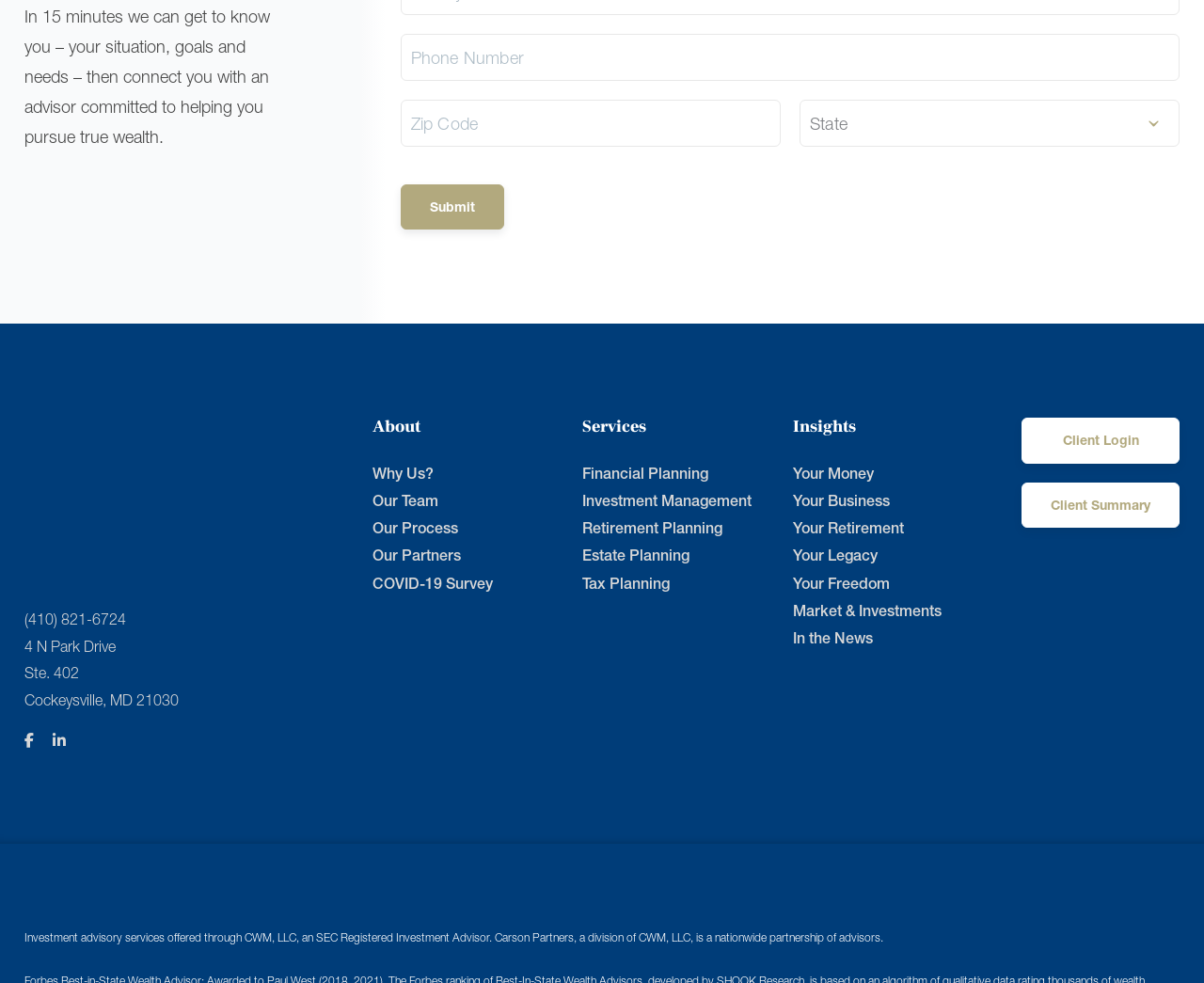What is the phone number of Jacob William Advisory?
Please look at the screenshot and answer in one word or a short phrase.

(410) 821-6724